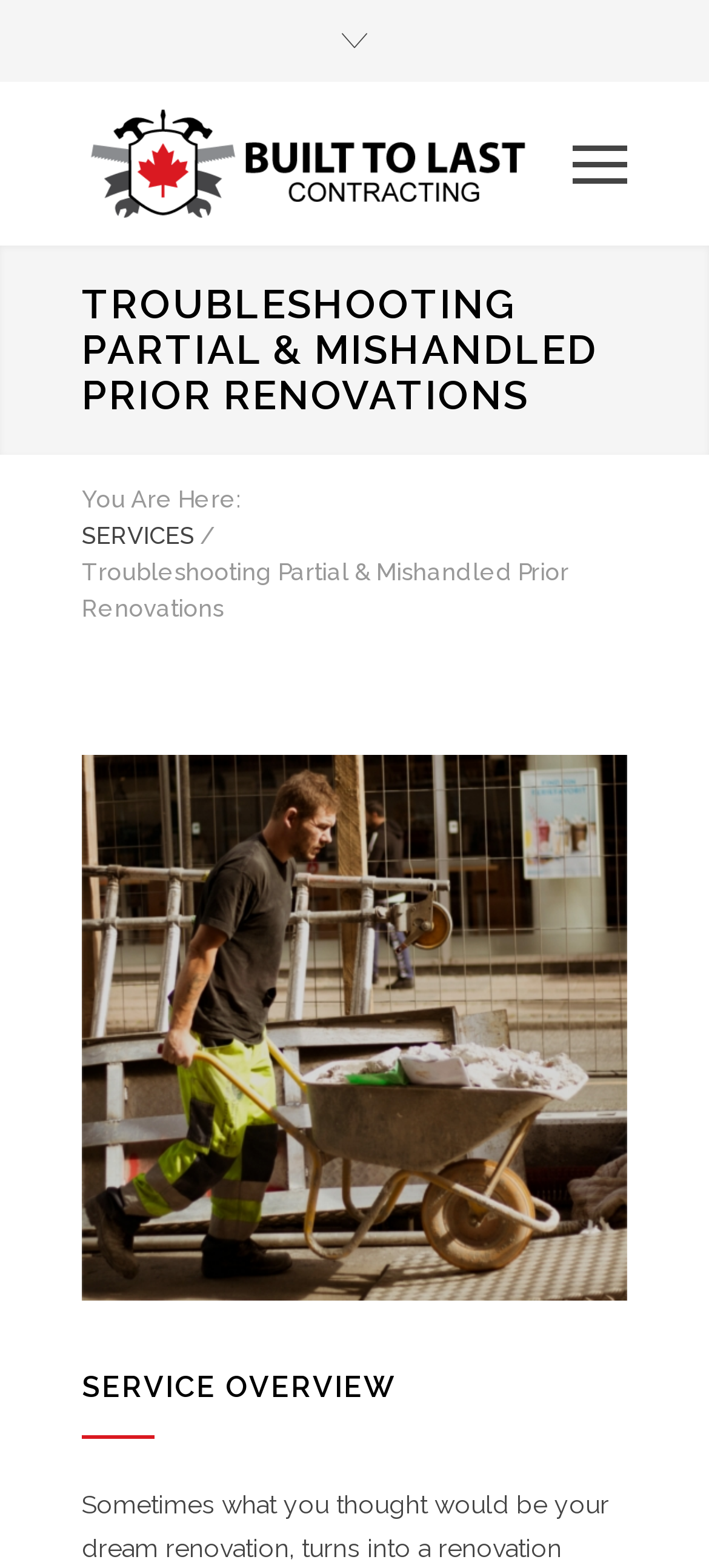How many links are in the top layout table?
Answer the question based on the image using a single word or a brief phrase.

2